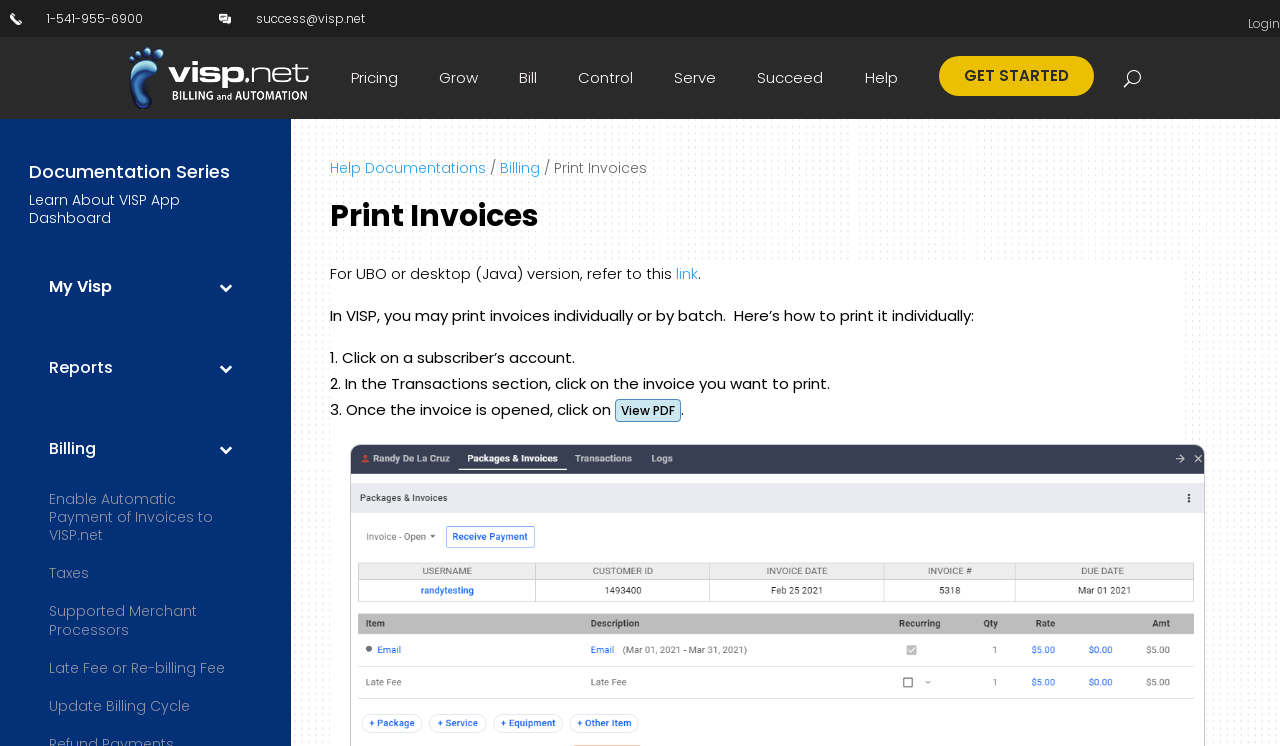How can I print an invoice individually in VISP?
Using the image, provide a detailed and thorough answer to the question.

The webpage provides step-by-step instructions on how to print an invoice individually, which involves clicking on a subscriber's account, then clicking on the invoice in the Transactions section, and finally clicking on the 'View PDF' button to open and print the invoice.